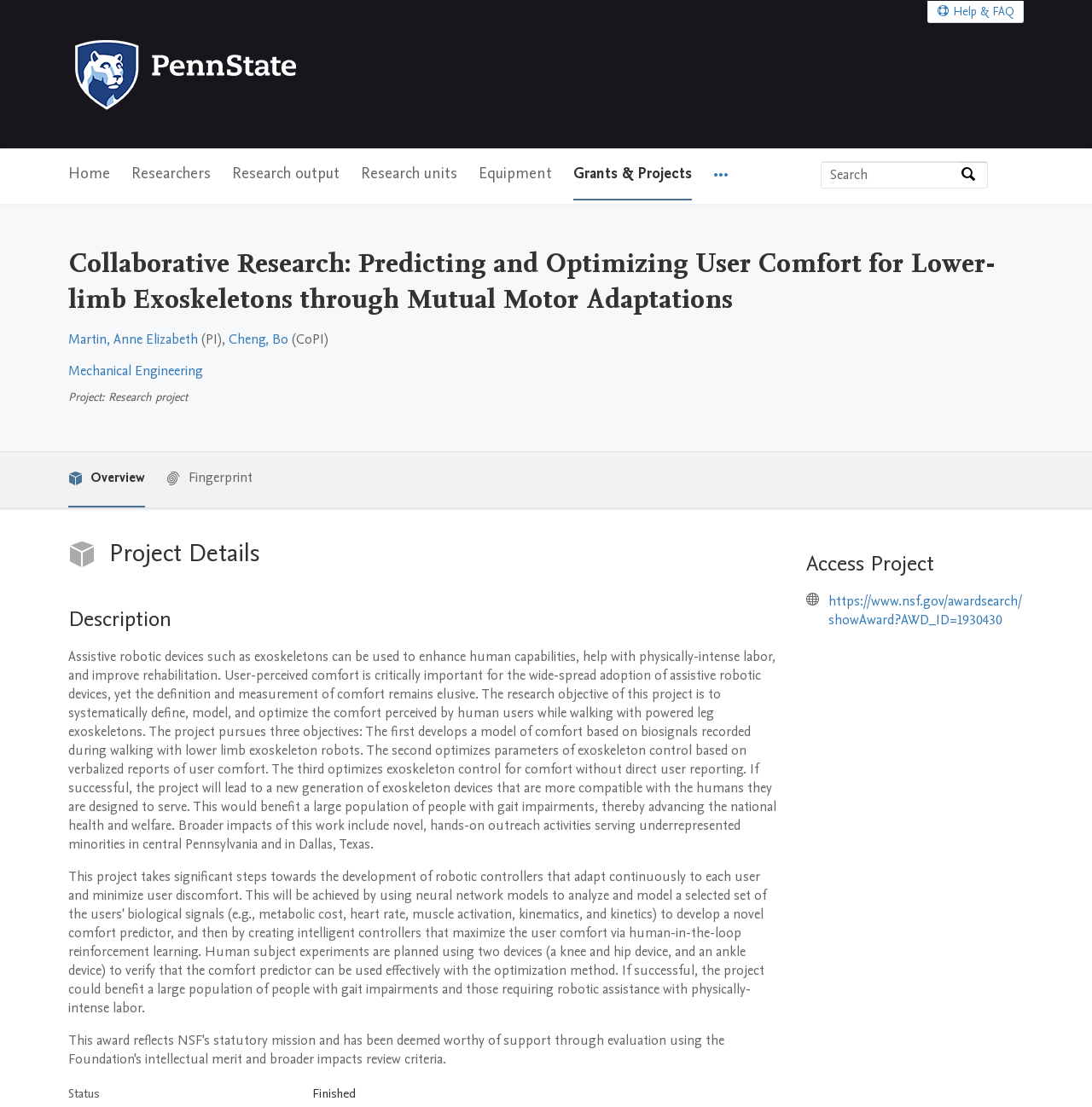Locate the bounding box coordinates of the segment that needs to be clicked to meet this instruction: "Search for researchers".

[0.12, 0.134, 0.193, 0.181]